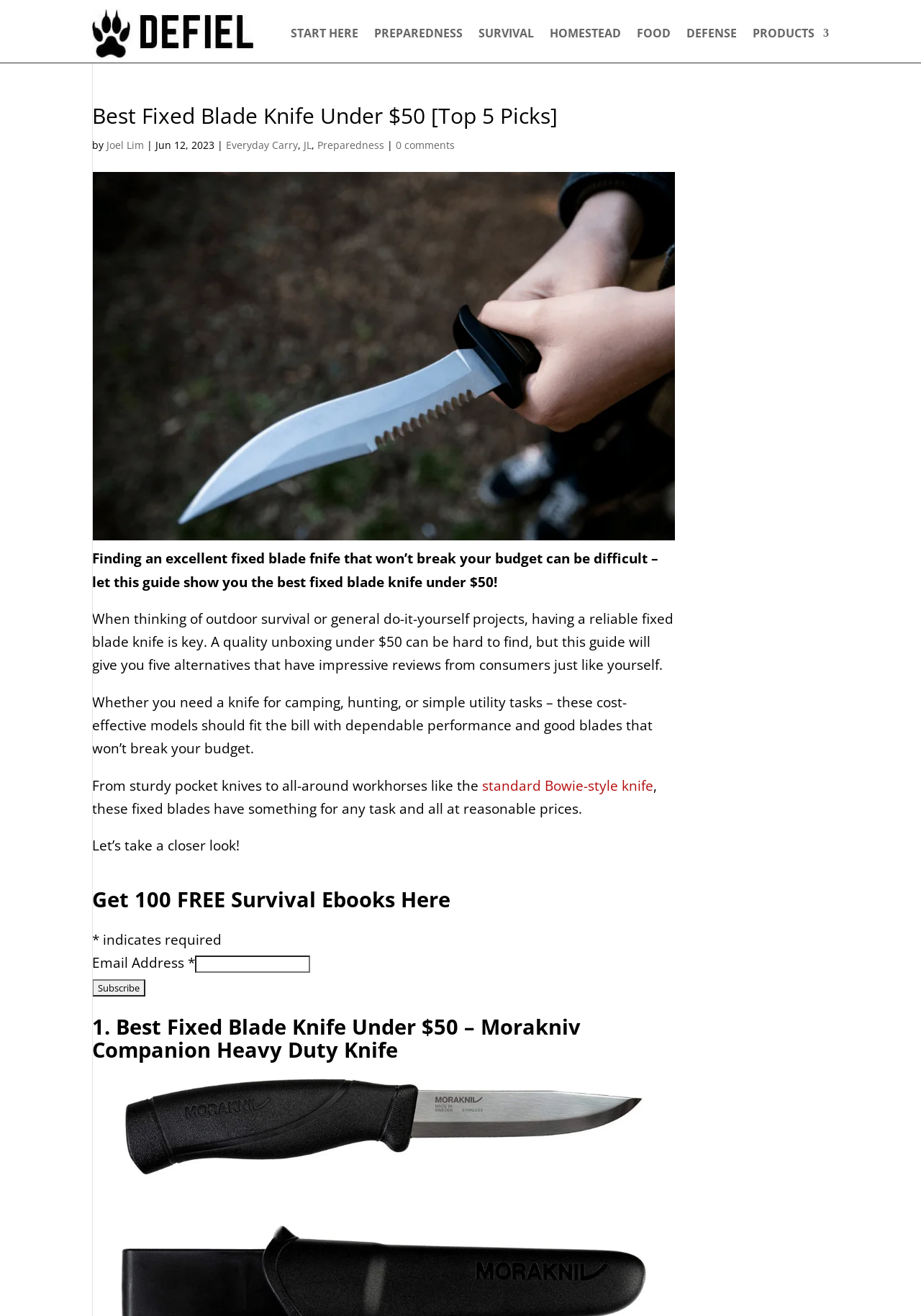How many social media platforms are available for sharing?
Please provide a single word or phrase in response based on the screenshot.

5